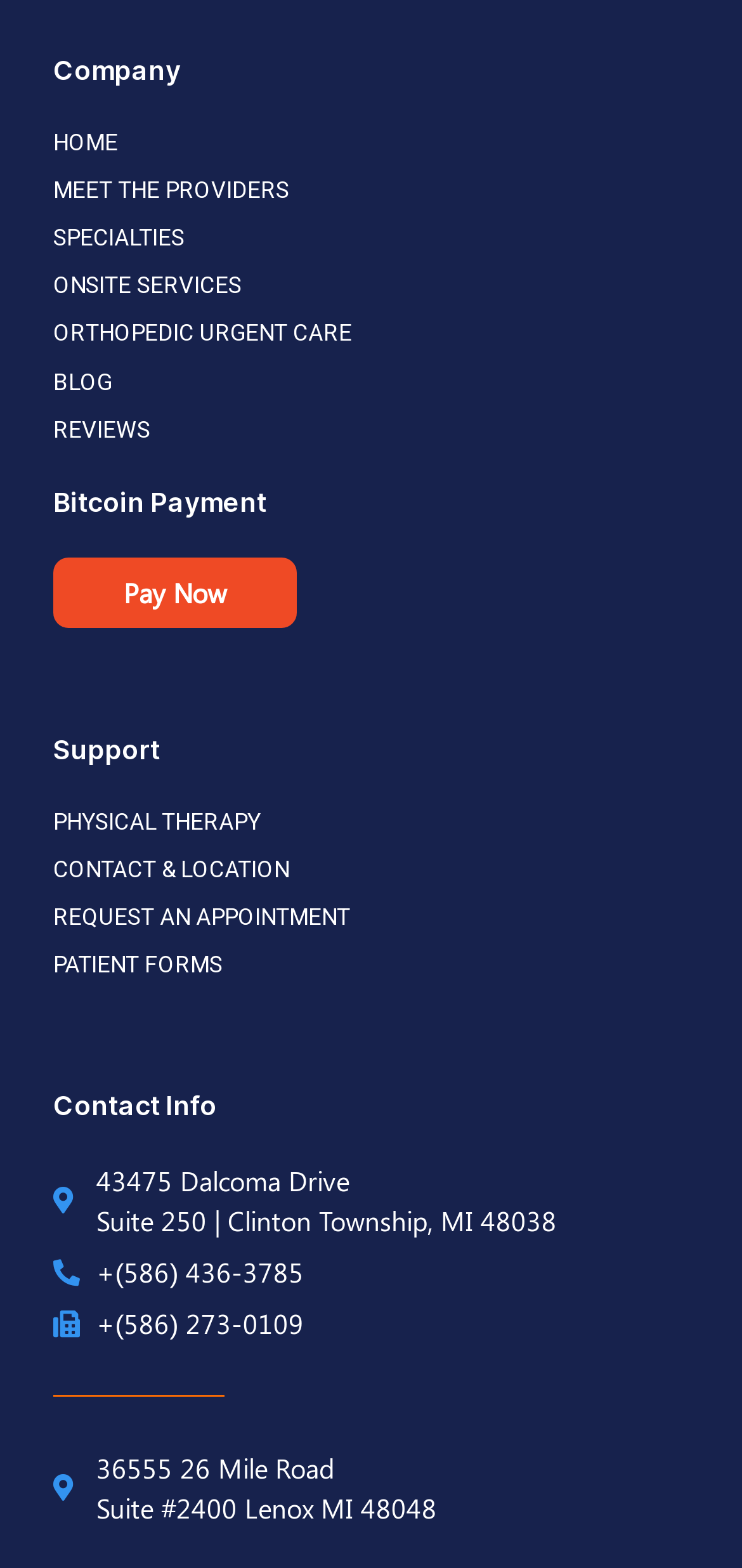Please find and report the bounding box coordinates of the element to click in order to perform the following action: "Click on the REQUEST AN APPOINTMENT link". The coordinates should be expressed as four float numbers between 0 and 1, in the format [left, top, right, bottom].

[0.072, 0.574, 0.928, 0.597]